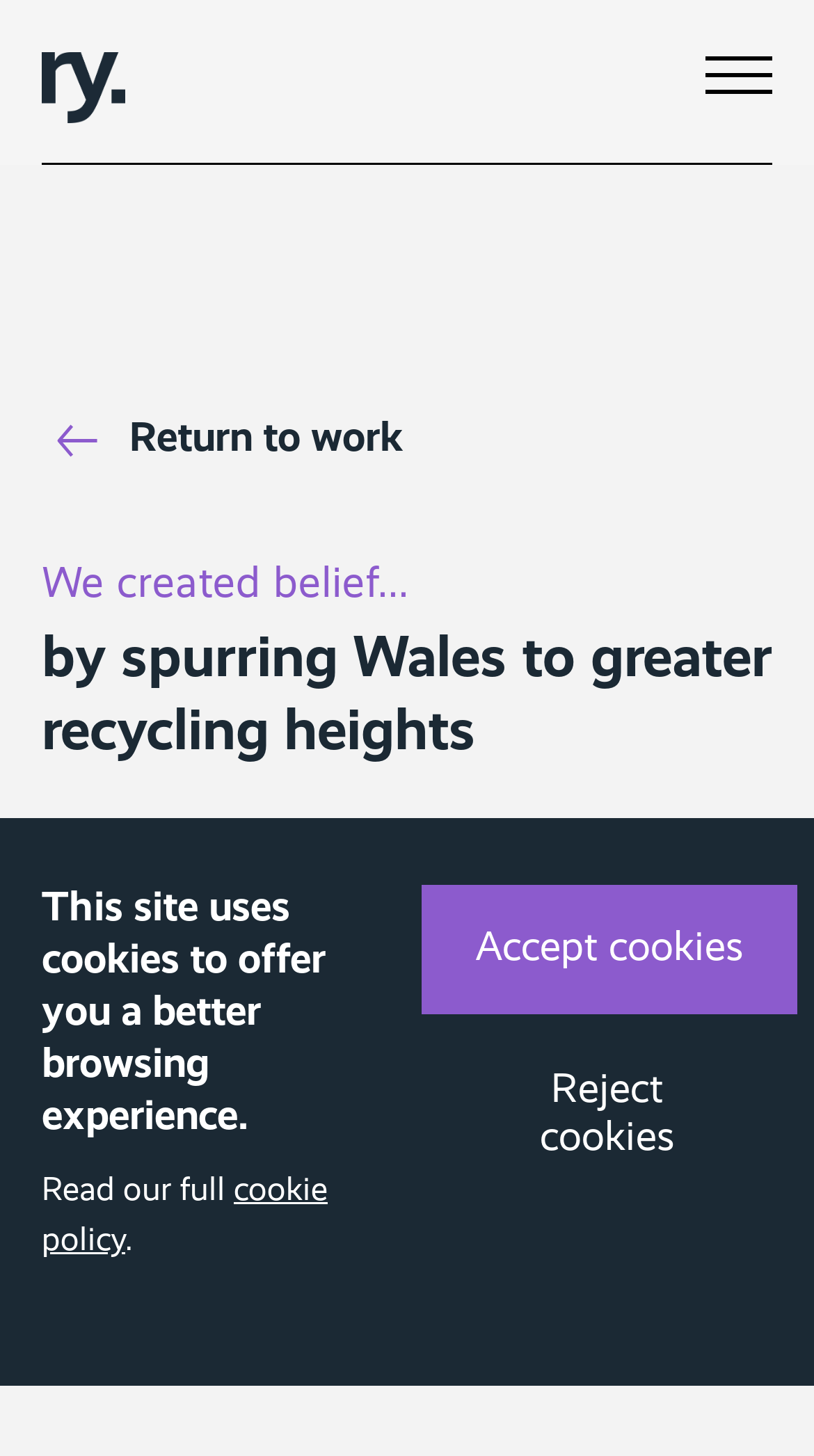Please determine the bounding box of the UI element that matches this description: Menu. The coordinates should be given as (top-left x, top-left y, bottom-right x, bottom-right y), with all values between 0 and 1.

None